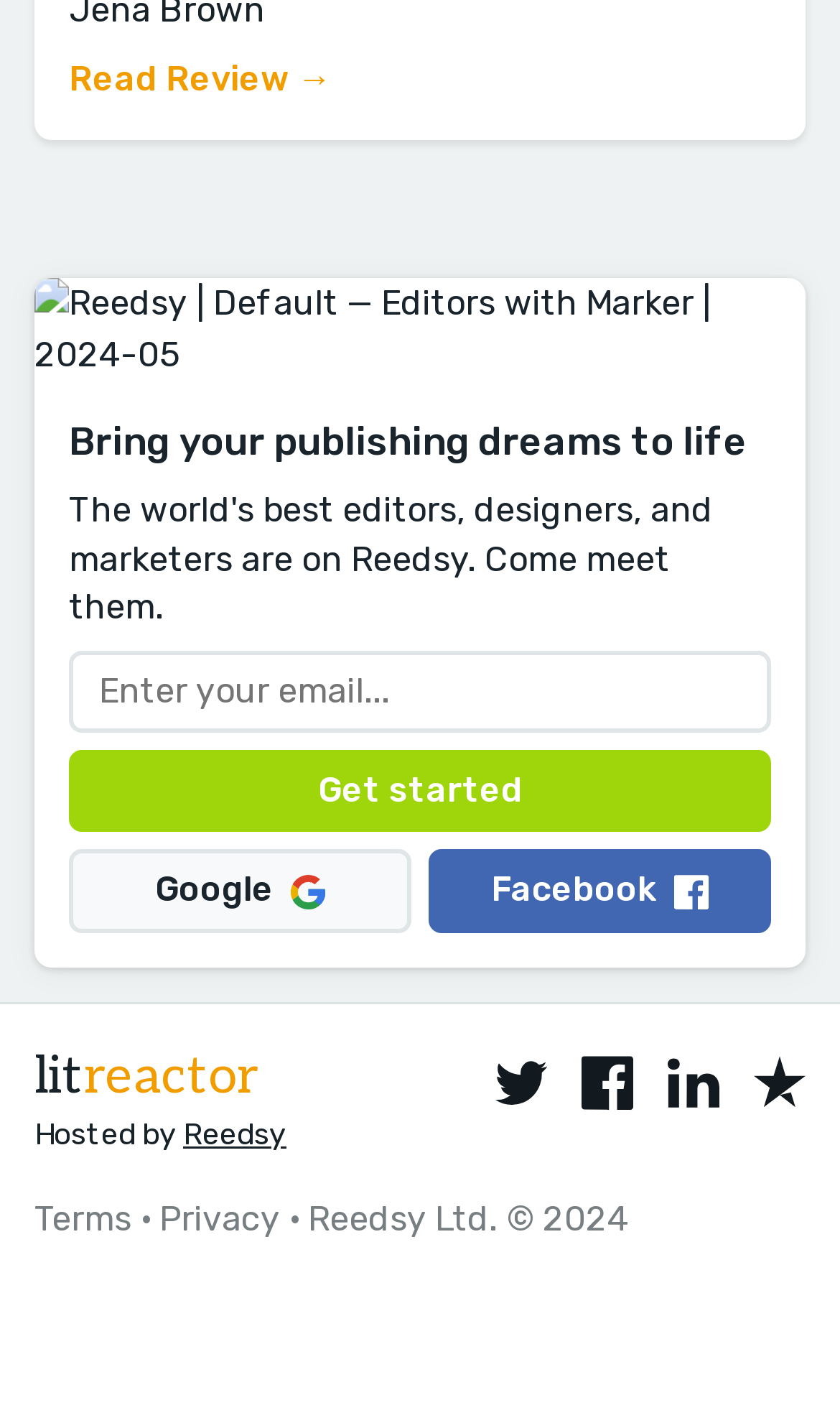Pinpoint the bounding box coordinates of the clickable area necessary to execute the following instruction: "Visit Google". The coordinates should be given as four float numbers between 0 and 1, namely [left, top, right, bottom].

[0.082, 0.599, 0.49, 0.658]